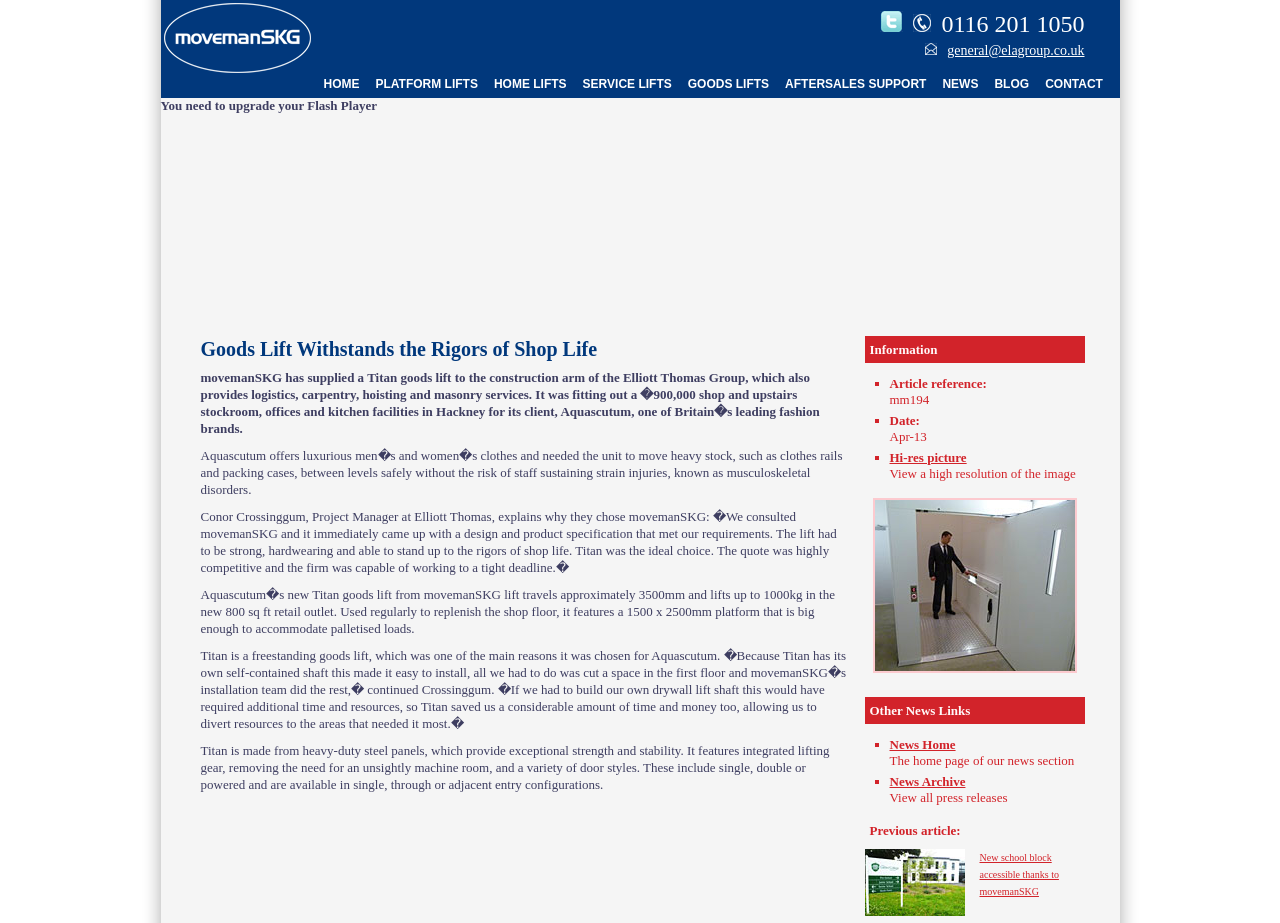Extract the bounding box coordinates for the UI element described as: "Home Lifts".

[0.38, 0.075, 0.449, 0.108]